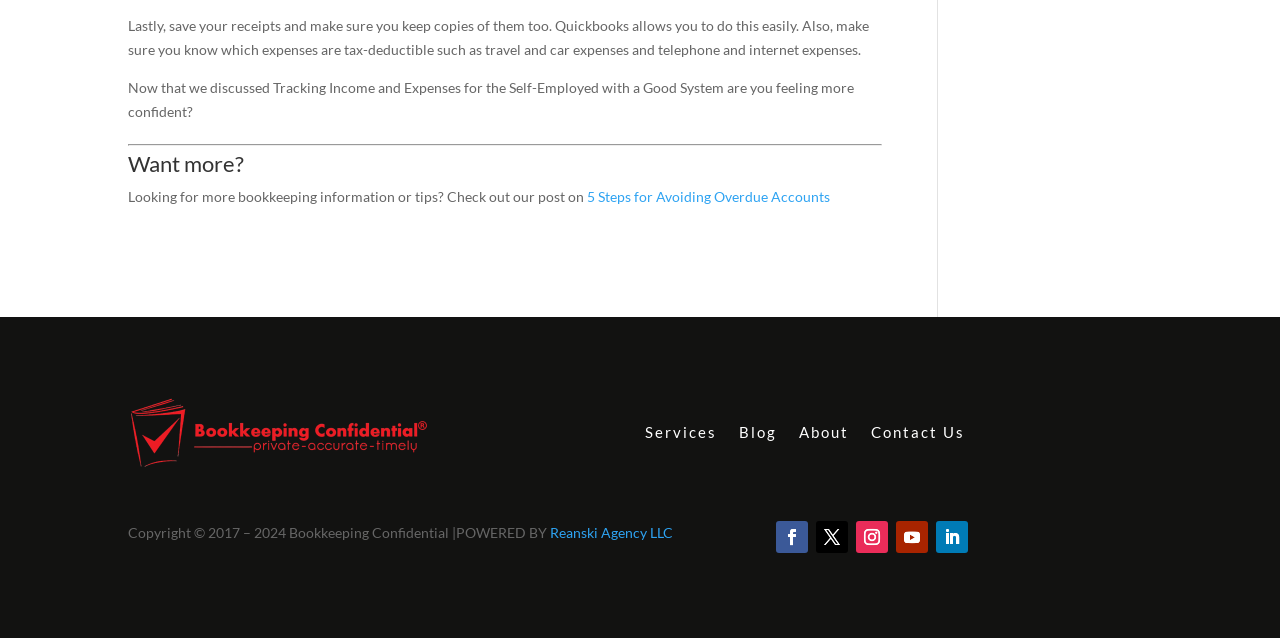What is the topic of the article?
Relying on the image, give a concise answer in one word or a brief phrase.

Tracking Income and Expenses